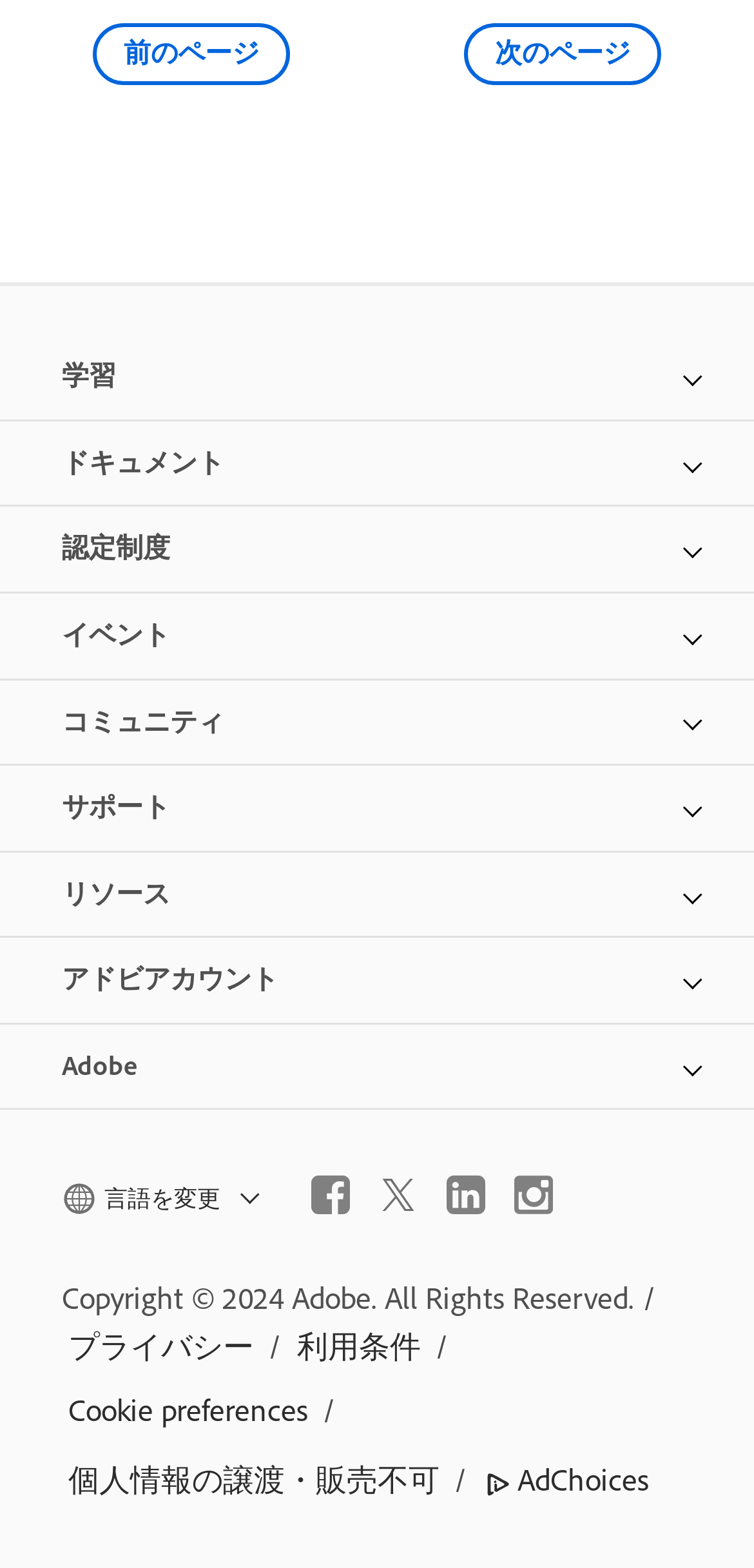What is the purpose of the links at the top?
Based on the image, give a concise answer in the form of a single word or short phrase.

Navigation